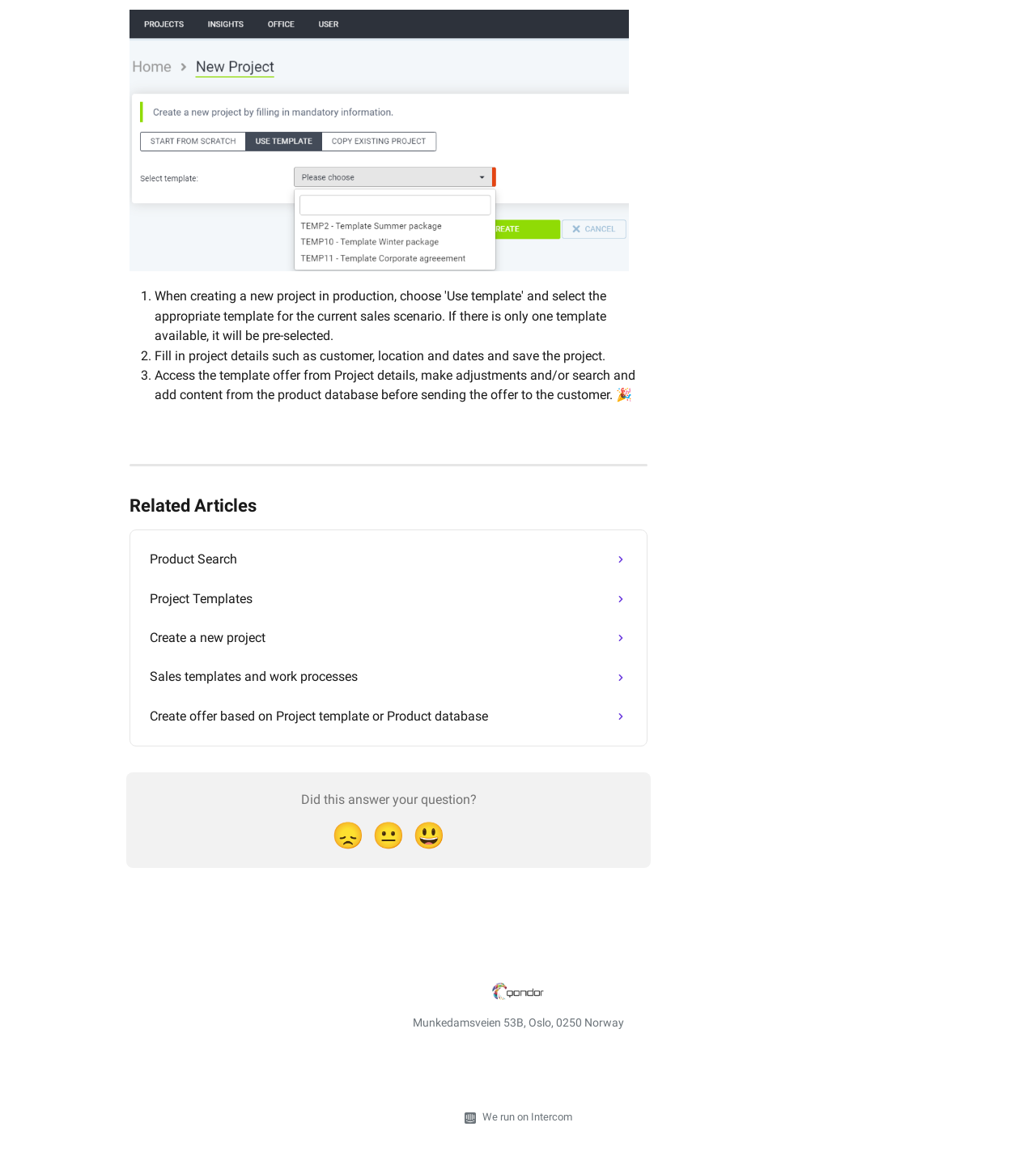Determine the bounding box coordinates of the clickable region to carry out the instruction: "Click on 'Create offer based on Project template or Product database'".

[0.135, 0.598, 0.615, 0.632]